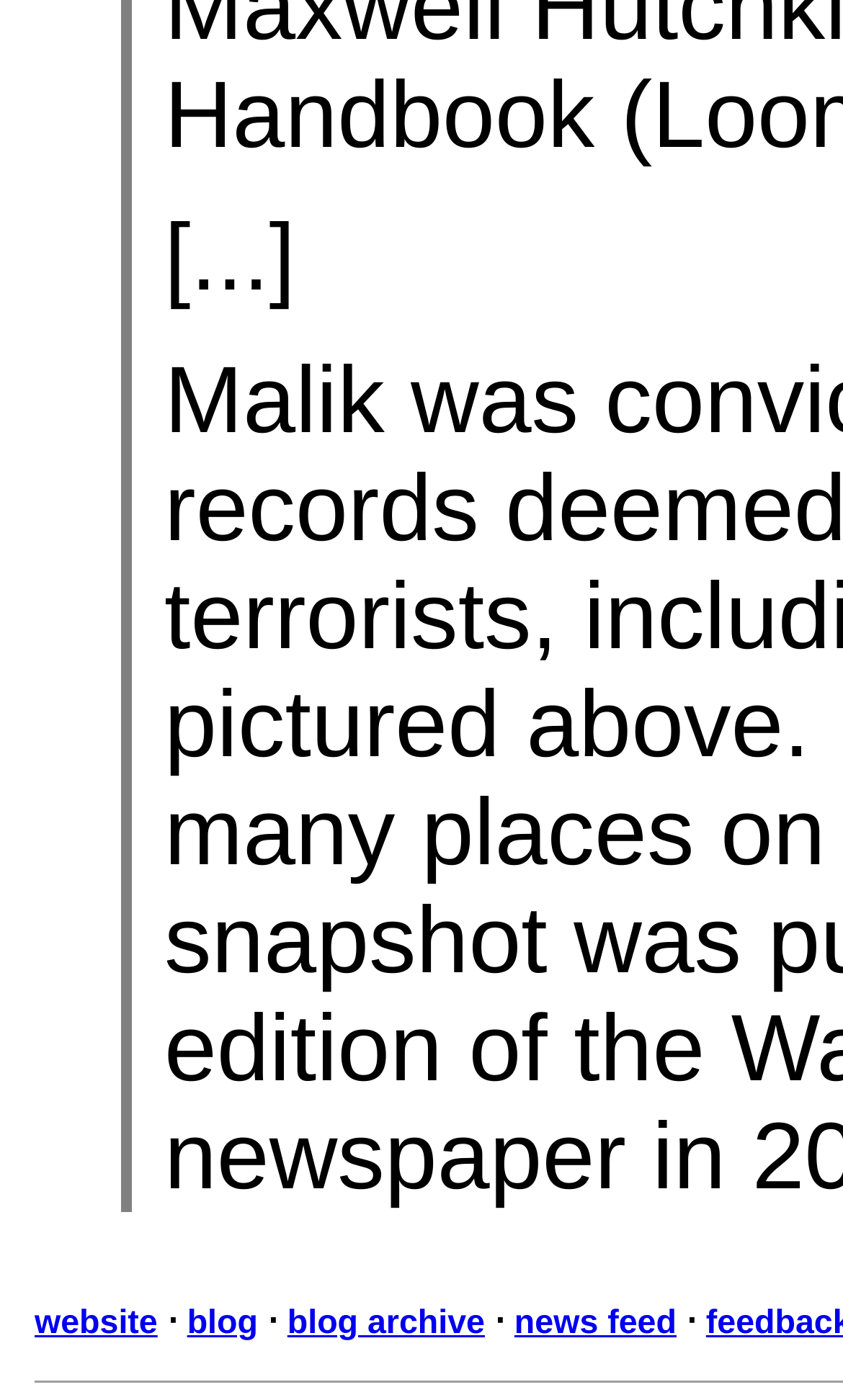Provide a brief response in the form of a single word or phrase:
How many links are there on the bottom of the page?

4